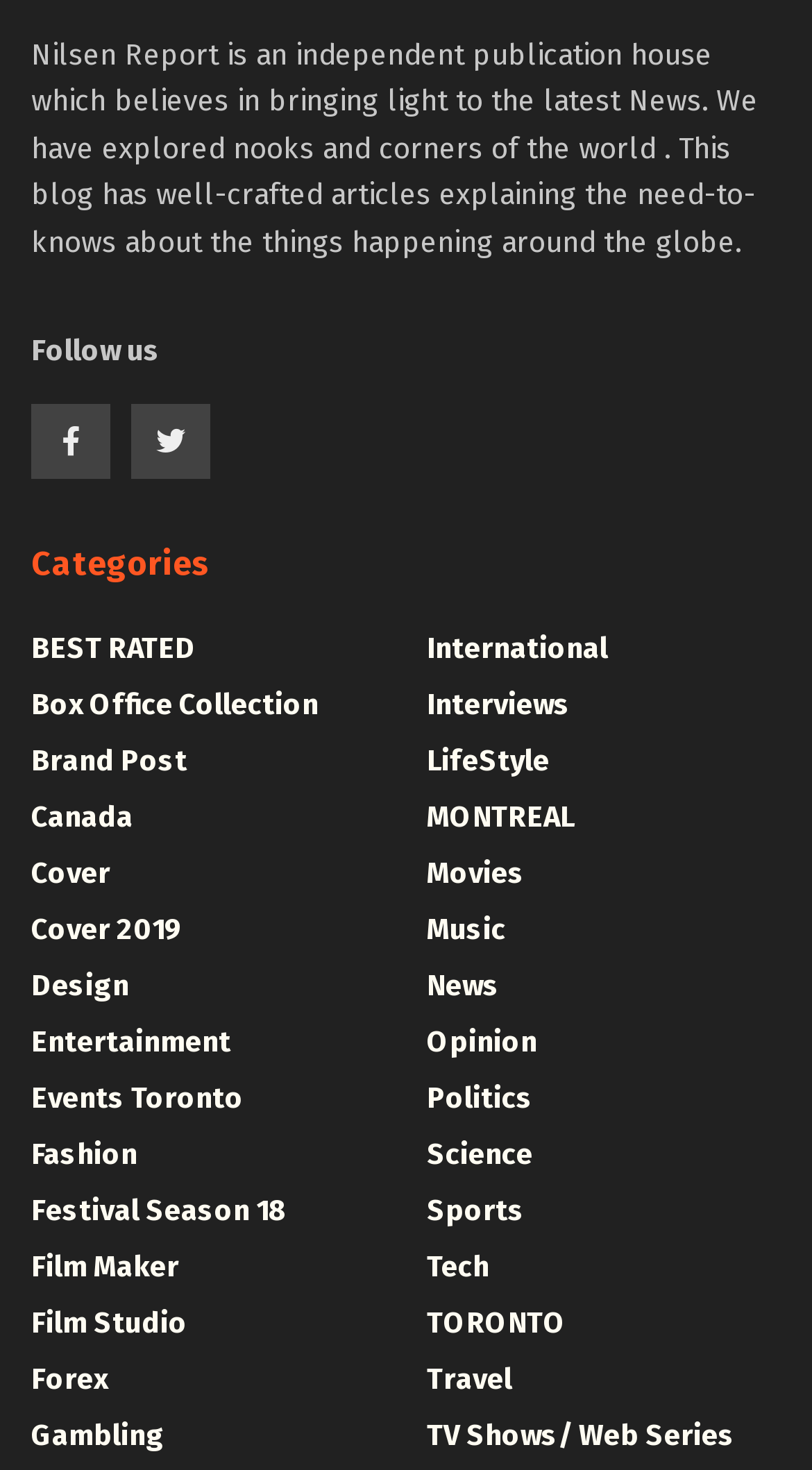Use a single word or phrase to respond to the question:
How many categories are listed on this webpage?

30